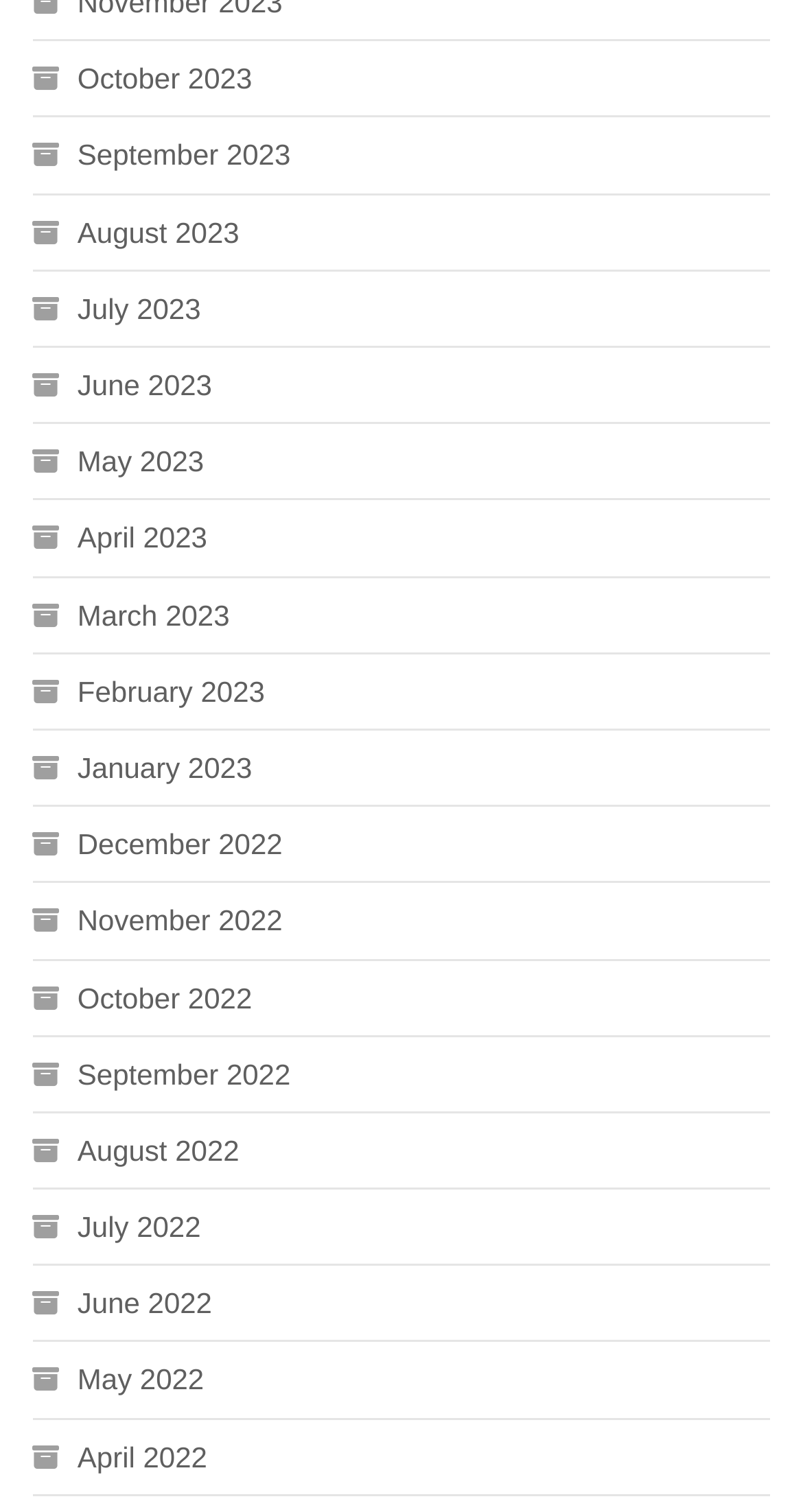Please predict the bounding box coordinates of the element's region where a click is necessary to complete the following instruction: "view October 2023". The coordinates should be represented by four float numbers between 0 and 1, i.e., [left, top, right, bottom].

[0.04, 0.034, 0.314, 0.07]